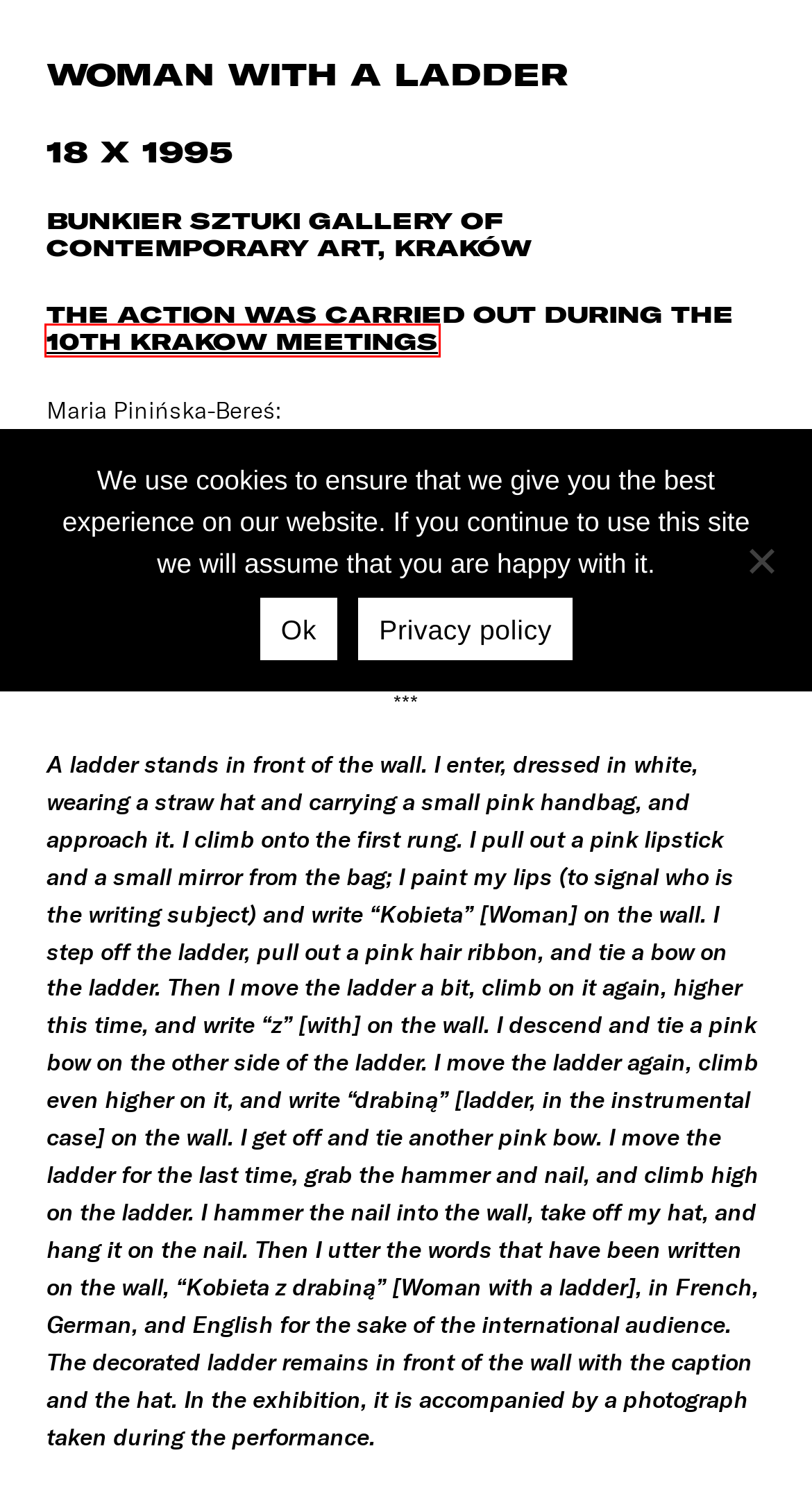Analyze the screenshot of a webpage with a red bounding box and select the webpage description that most accurately describes the new page resulting from clicking the element inside the red box. Here are the candidates:
A. Privacy Policy – Fundacja im. Marii Pinińskiej-Bereś i Jerzego Beresia
B. about foundation – Fundacja im. Marii Pinińskiej-Bereś i Jerzego Beresia
C. sculptures, objects – Fundacja im. Marii Pinińskiej-Bereś i Jerzego Beresia
D. X Krakow Meetings – Fundacja im. Marii Pinińskiej-Bereś i Jerzego Beresia
E. Group exhibitions – Fundacja im. Marii Pinińskiej-Bereś i Jerzego Beresia
F. Performances – Fundacja im. Marii Pinińskiej-Bereś i Jerzego Beresia
G. news – Fundacja im. Marii Pinińskiej-Bereś i Jerzego Beresia
H. Manifestations – Fundacja im. Marii Pinińskiej-Bereś i Jerzego Beresia

D